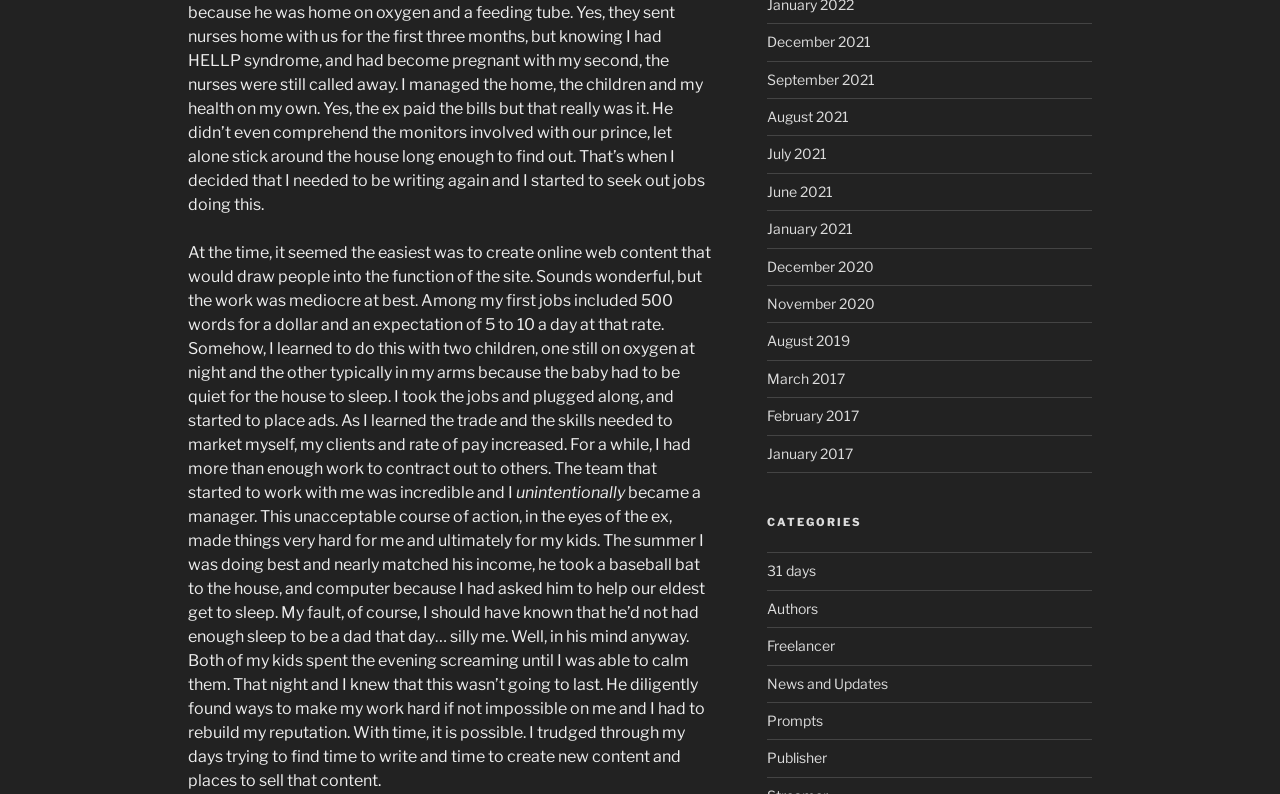Please find the bounding box coordinates of the element that you should click to achieve the following instruction: "View categories". The coordinates should be presented as four float numbers between 0 and 1: [left, top, right, bottom].

[0.599, 0.649, 0.853, 0.668]